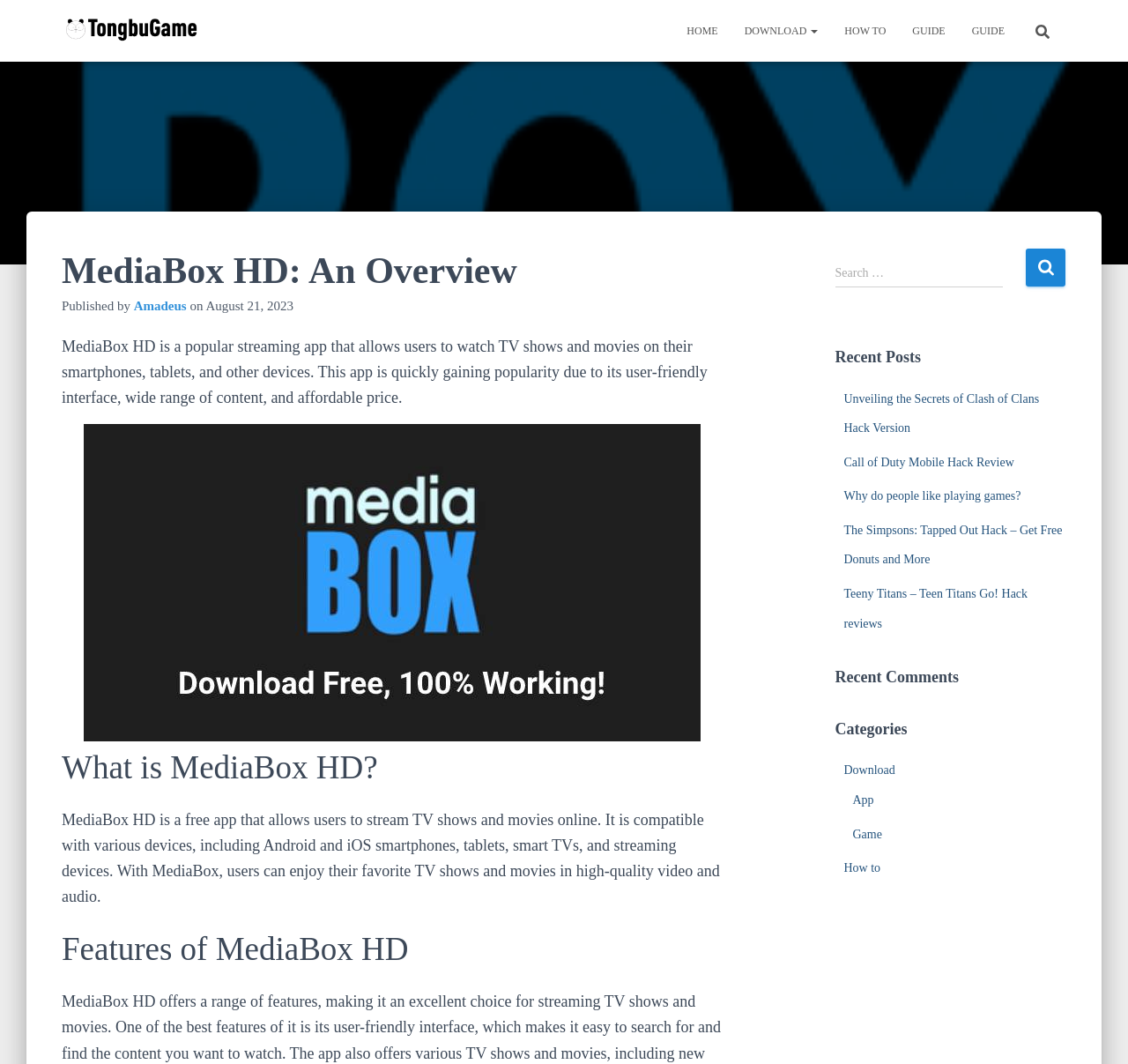Observe the image and answer the following question in detail: What is the date of the publication of the article?

The webpage has a time element with a static text 'August 21, 2023' which indicates the date of publication of the article.